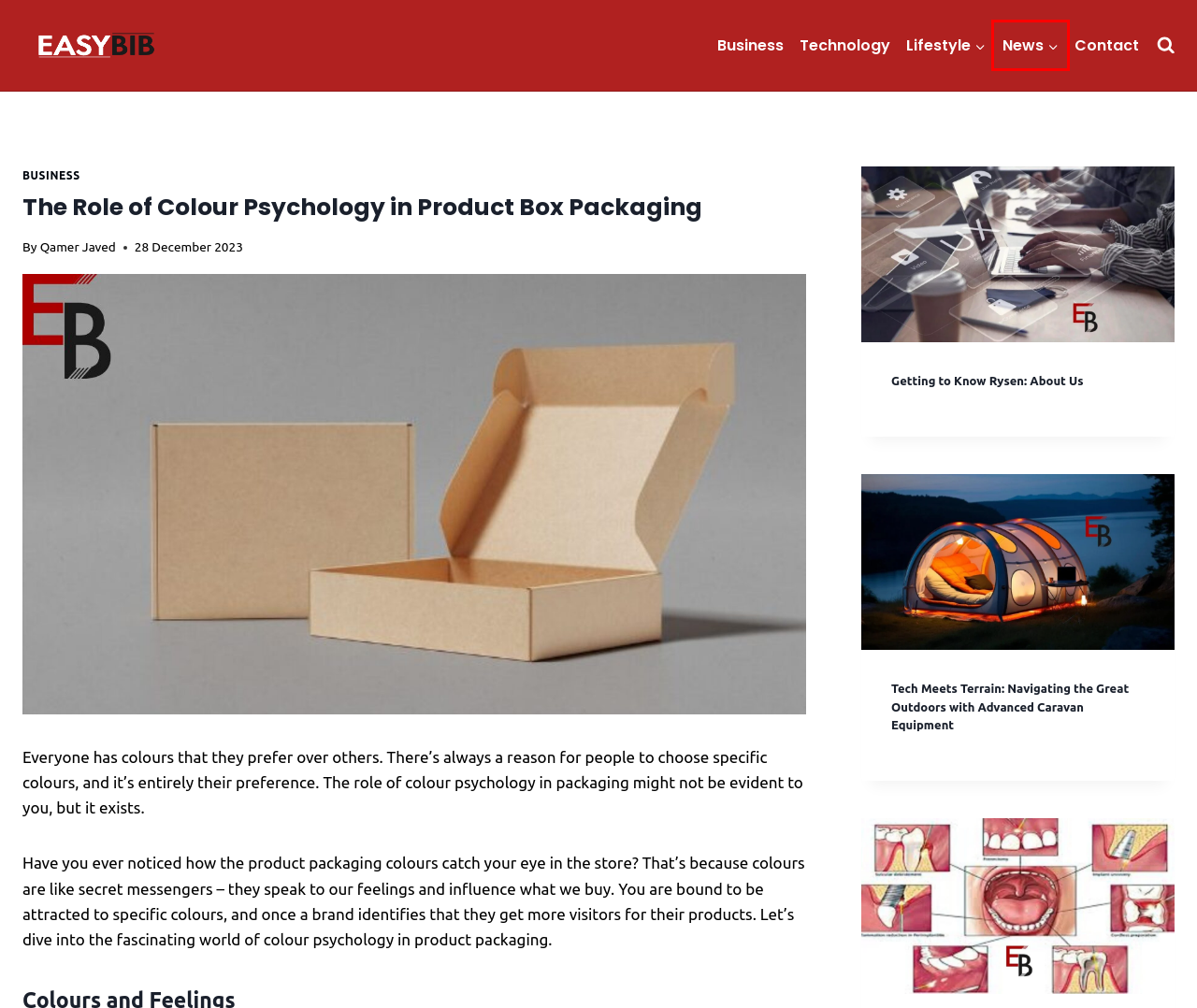You have a screenshot showing a webpage with a red bounding box around a UI element. Choose the webpage description that best matches the new page after clicking the highlighted element. Here are the options:
A. Home - Easybib.co.uk
B. RGetting to Know Rysen: About Us
C. News Archives - Easybib.co.uk
D. Sectional Matrix Bands Enhance Clinical Outcomes
E. Navigating the Great Outdoors with Advanced Caravan Equipment
F. Business Archives - Easybib.co.uk
G. Contact Us - Easybib.co.uk
H. Lifestyle Archives - Easybib.co.uk

C